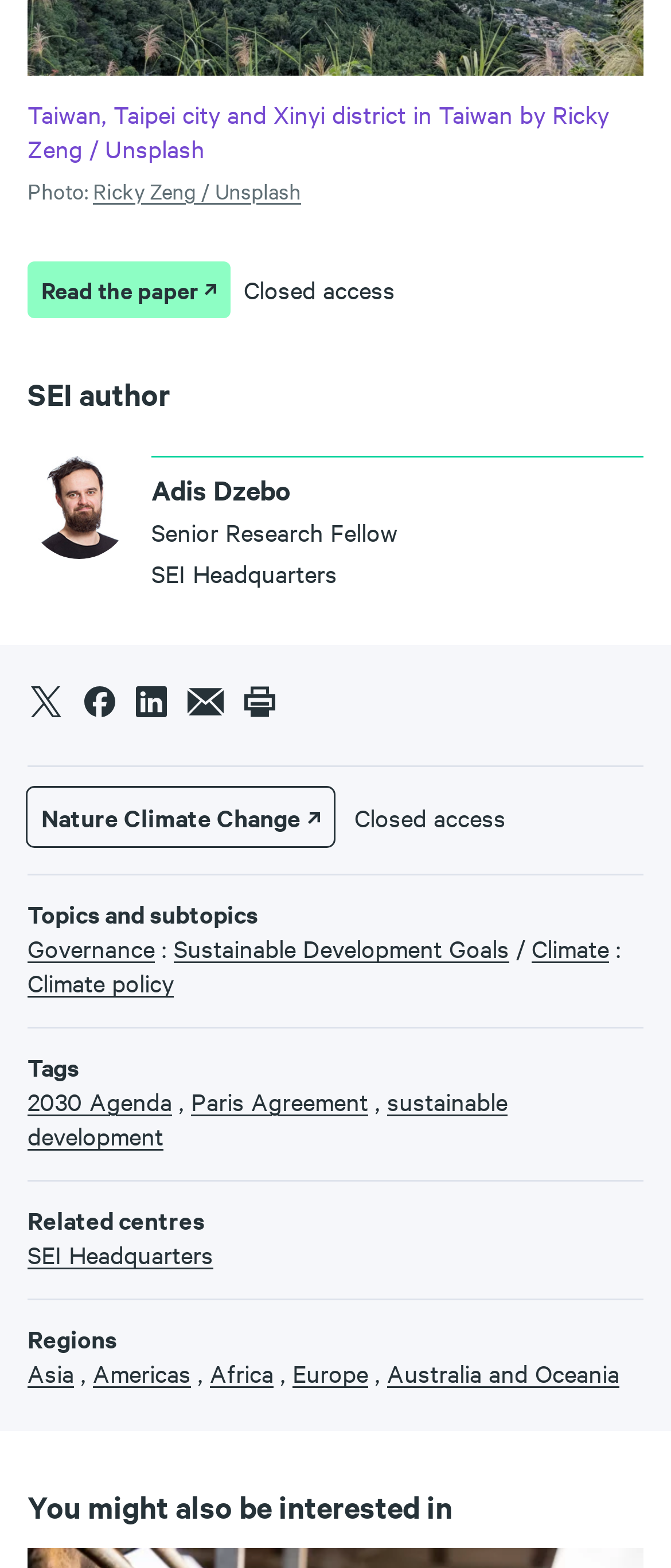Please identify the bounding box coordinates of the element's region that I should click in order to complete the following instruction: "Share via Twitter". The bounding box coordinates consist of four float numbers between 0 and 1, i.e., [left, top, right, bottom].

[0.041, 0.438, 0.095, 0.458]